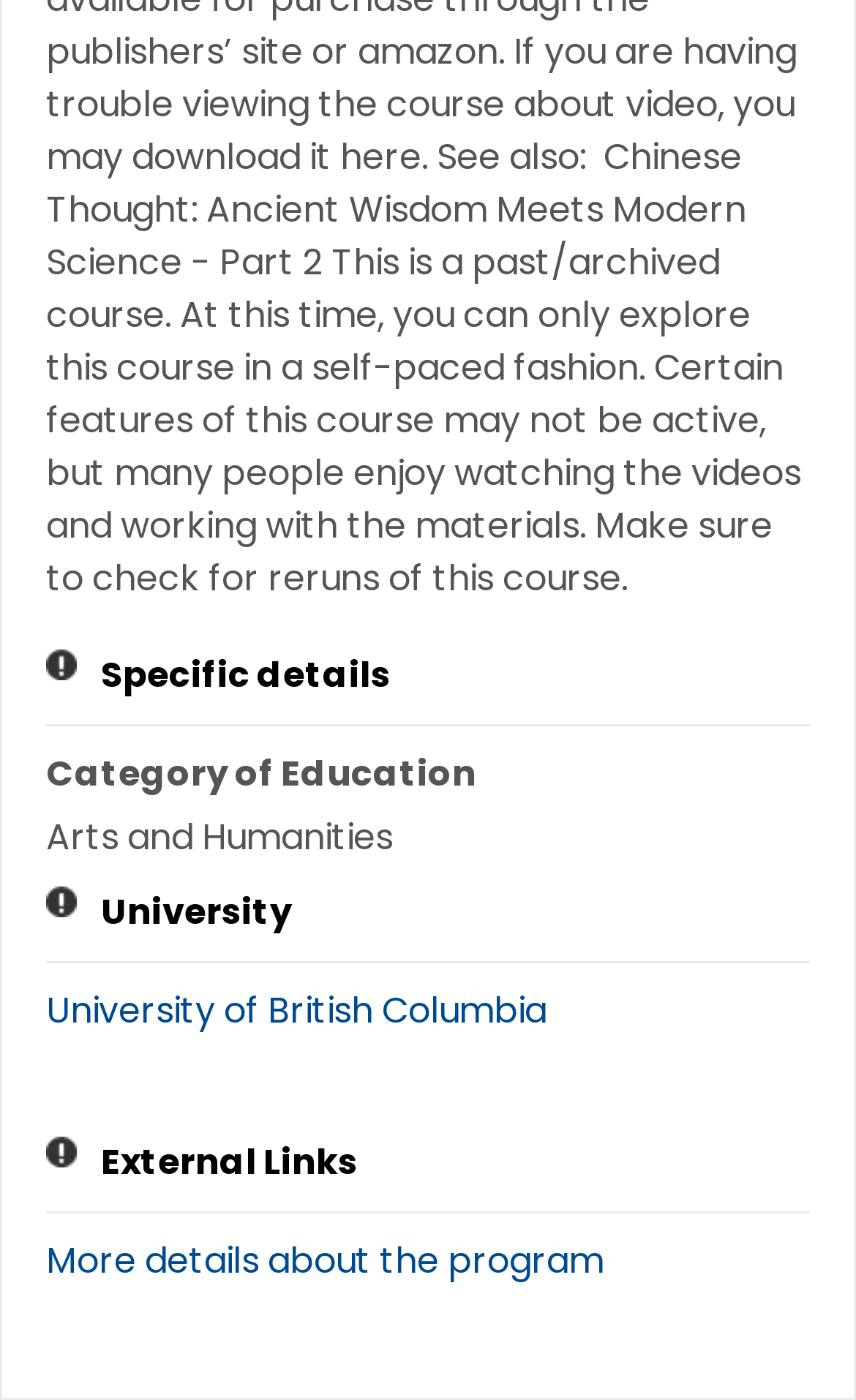Locate the bounding box of the UI element based on this description: "Post not marked as liked". Provide four float numbers between 0 and 1 as [left, top, right, bottom].

None